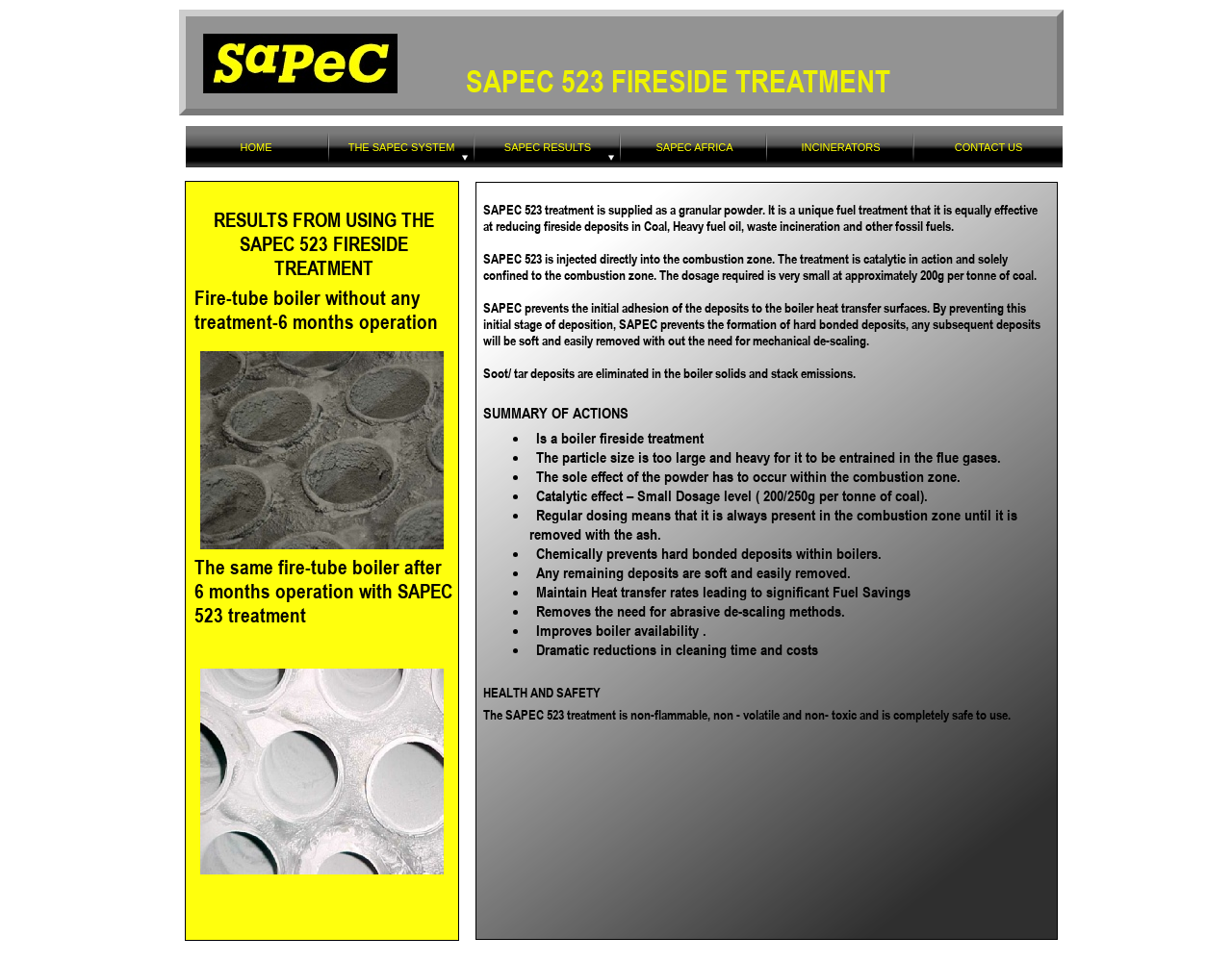What is the dosage of SAPEC 523? Analyze the screenshot and reply with just one word or a short phrase.

200g per tonne of coal